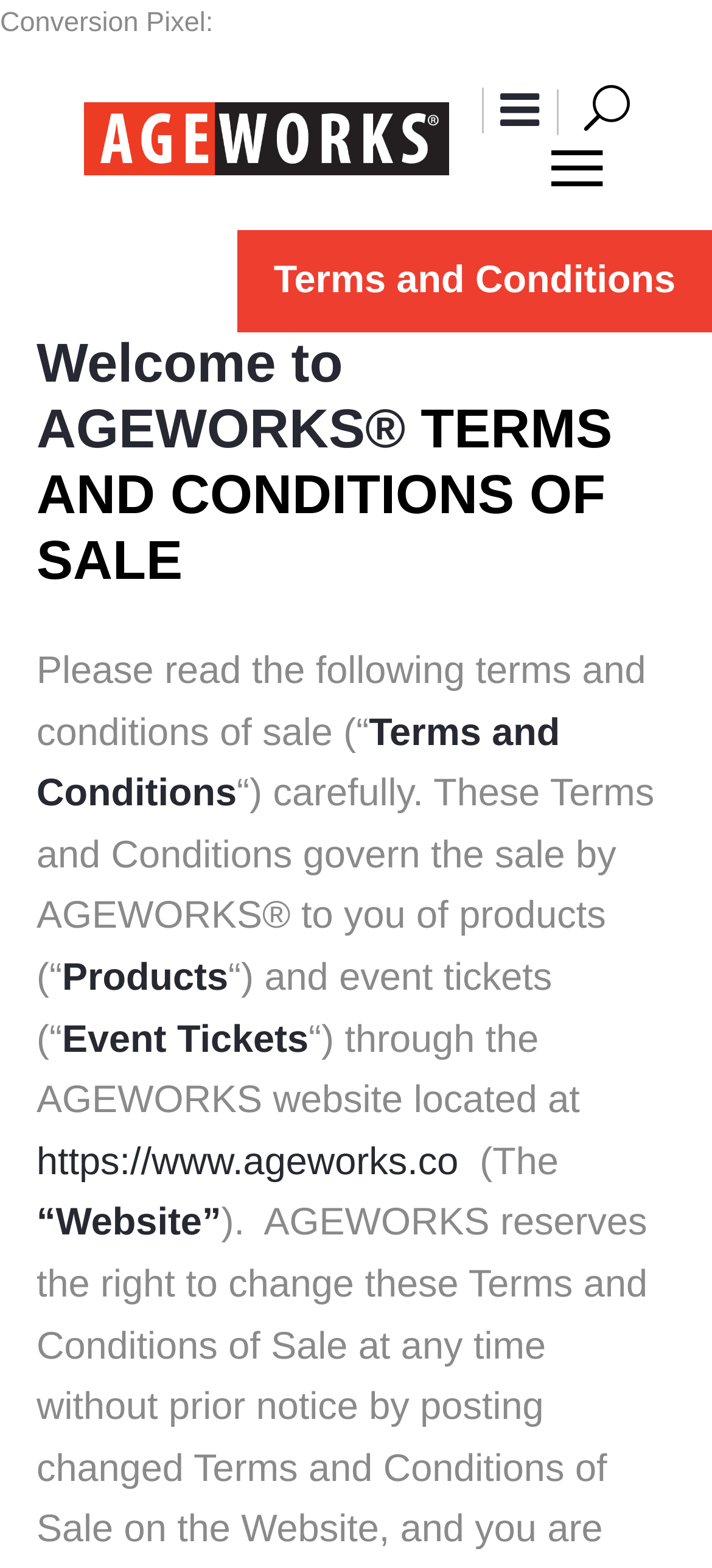What is the name of the website?
Look at the image and respond to the question as thoroughly as possible.

I determined the name of the website by looking at the logo image with the text 'mobile-logo' and the link with the text 'https://www.ageworks.co', which suggests that the website is AGEWORKS.